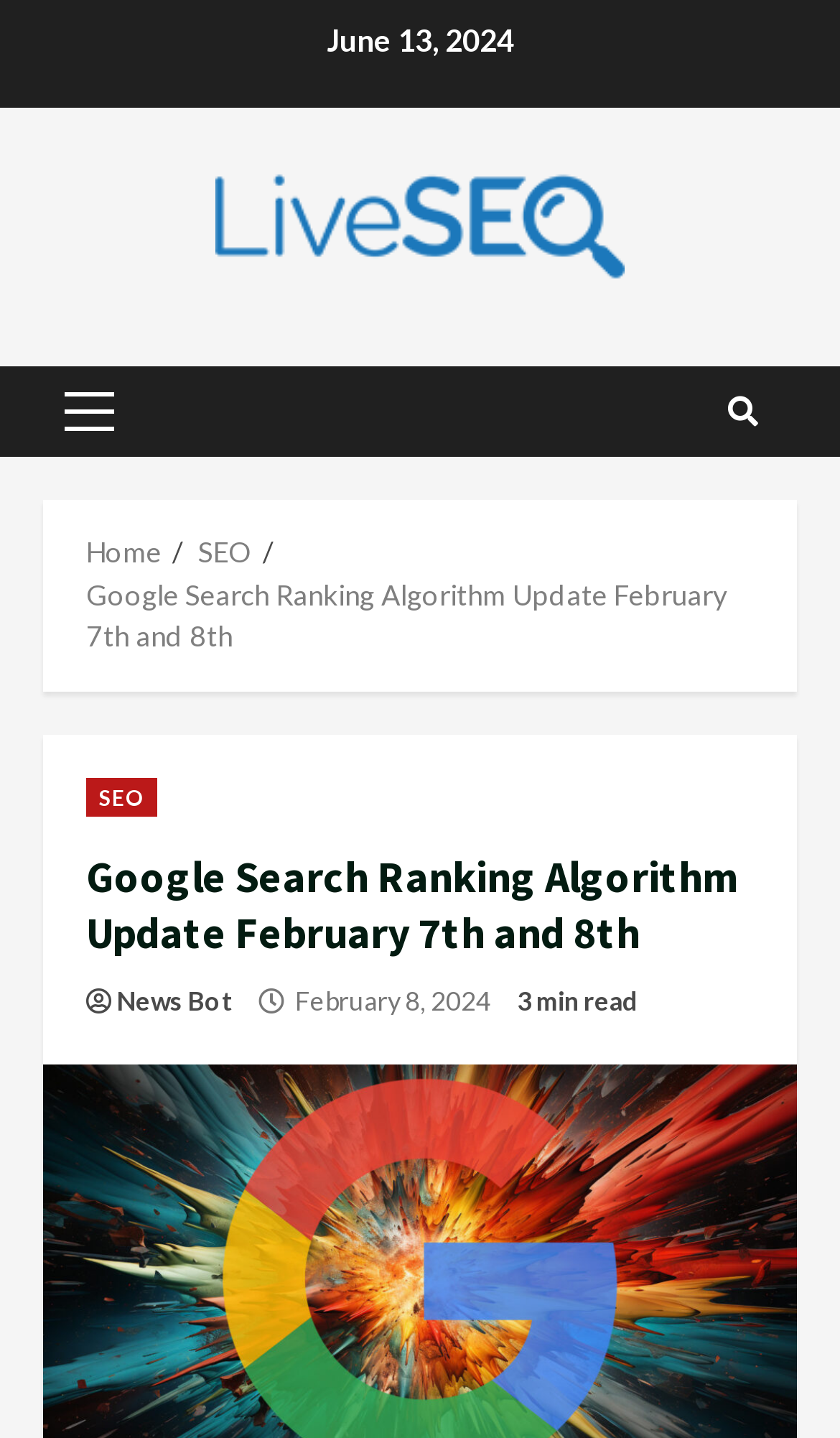Please reply to the following question using a single word or phrase: 
What is the name of the news bot?

News Bot